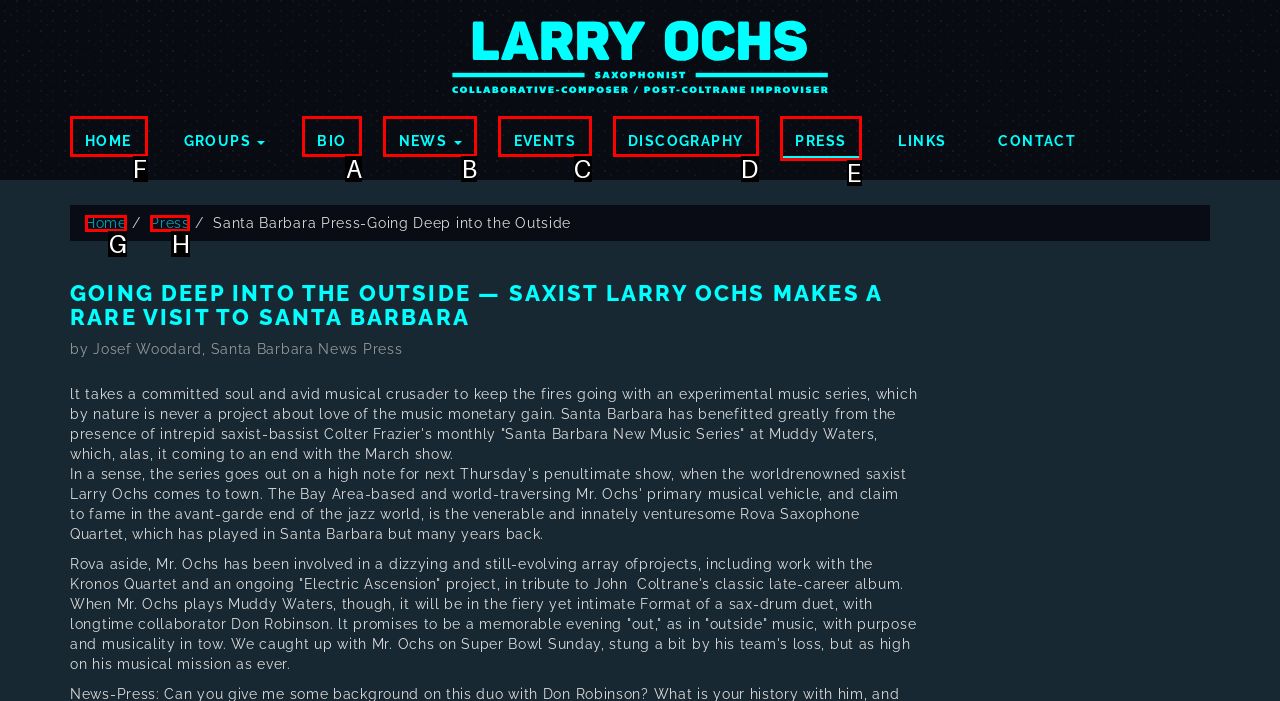Identify the correct option to click in order to accomplish the task: go to home page Provide your answer with the letter of the selected choice.

F